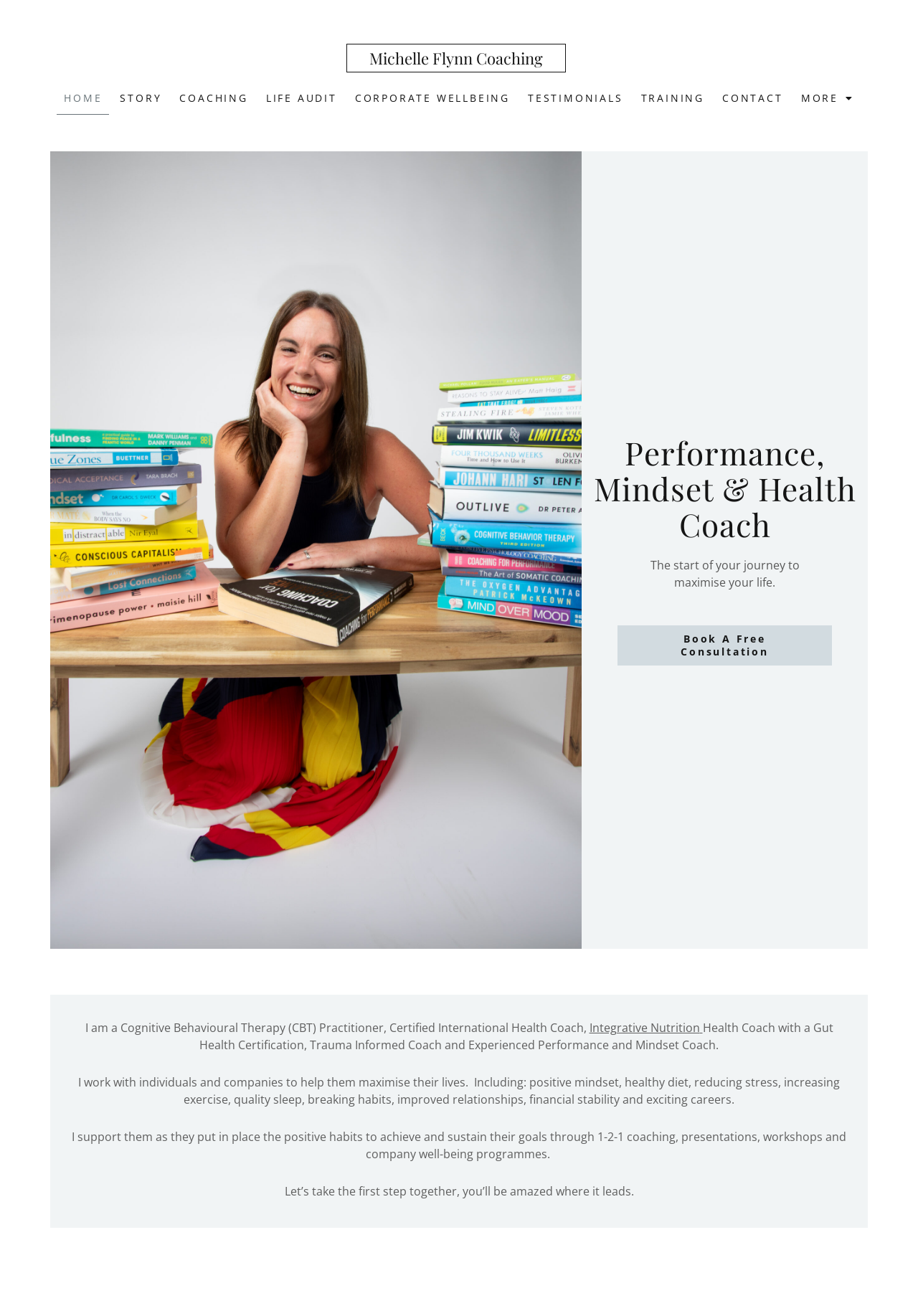Please specify the bounding box coordinates of the element that should be clicked to execute the given instruction: 'Click Book A Free Consultation'. Ensure the coordinates are four float numbers between 0 and 1, expressed as [left, top, right, bottom].

[0.673, 0.475, 0.906, 0.506]